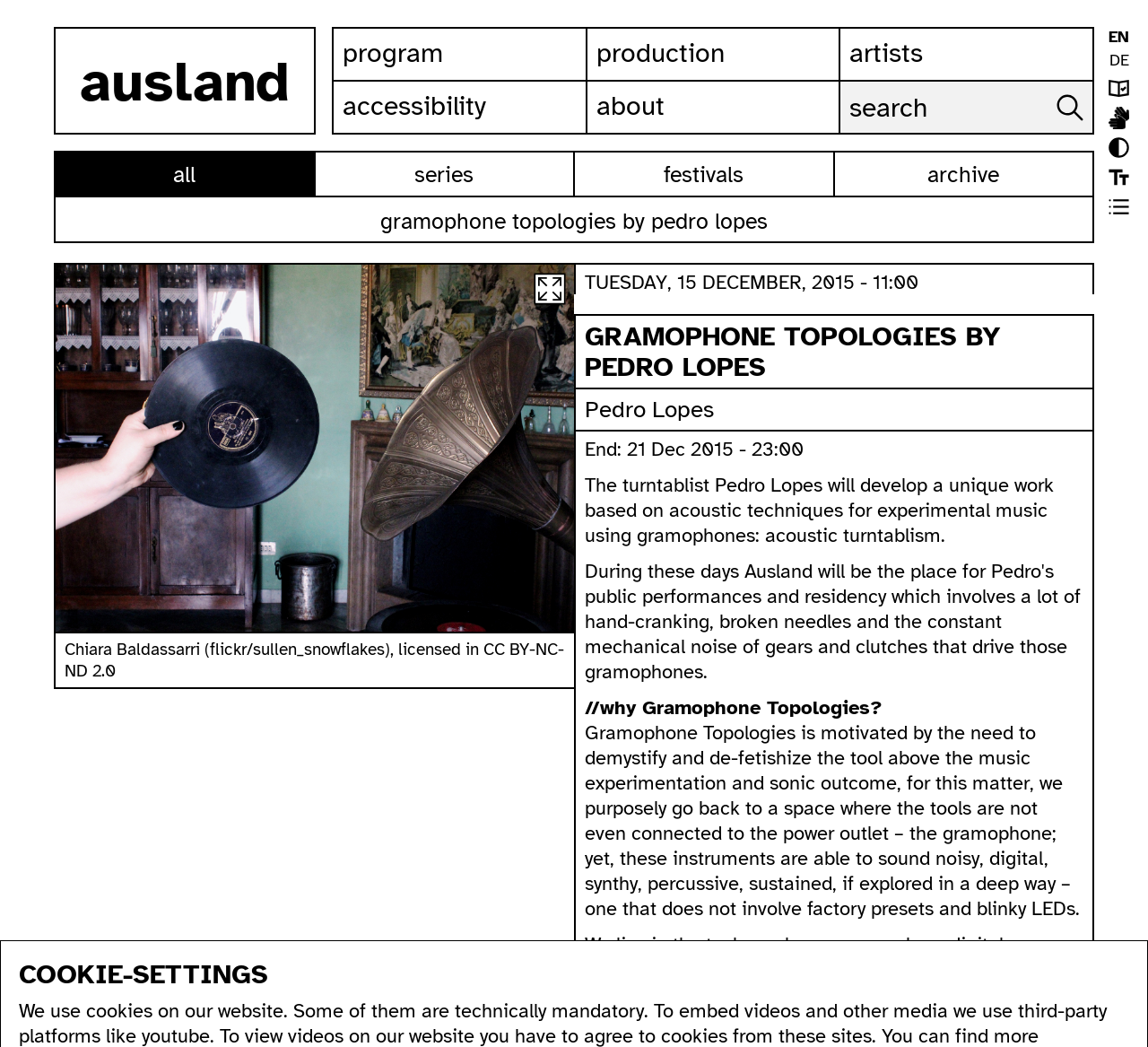How many language options are available?
Can you offer a detailed and complete answer to this question?

The answer can be found by looking at the links 'EN', 'DE', and 'leichte sprache' which provide language options for the webpage.